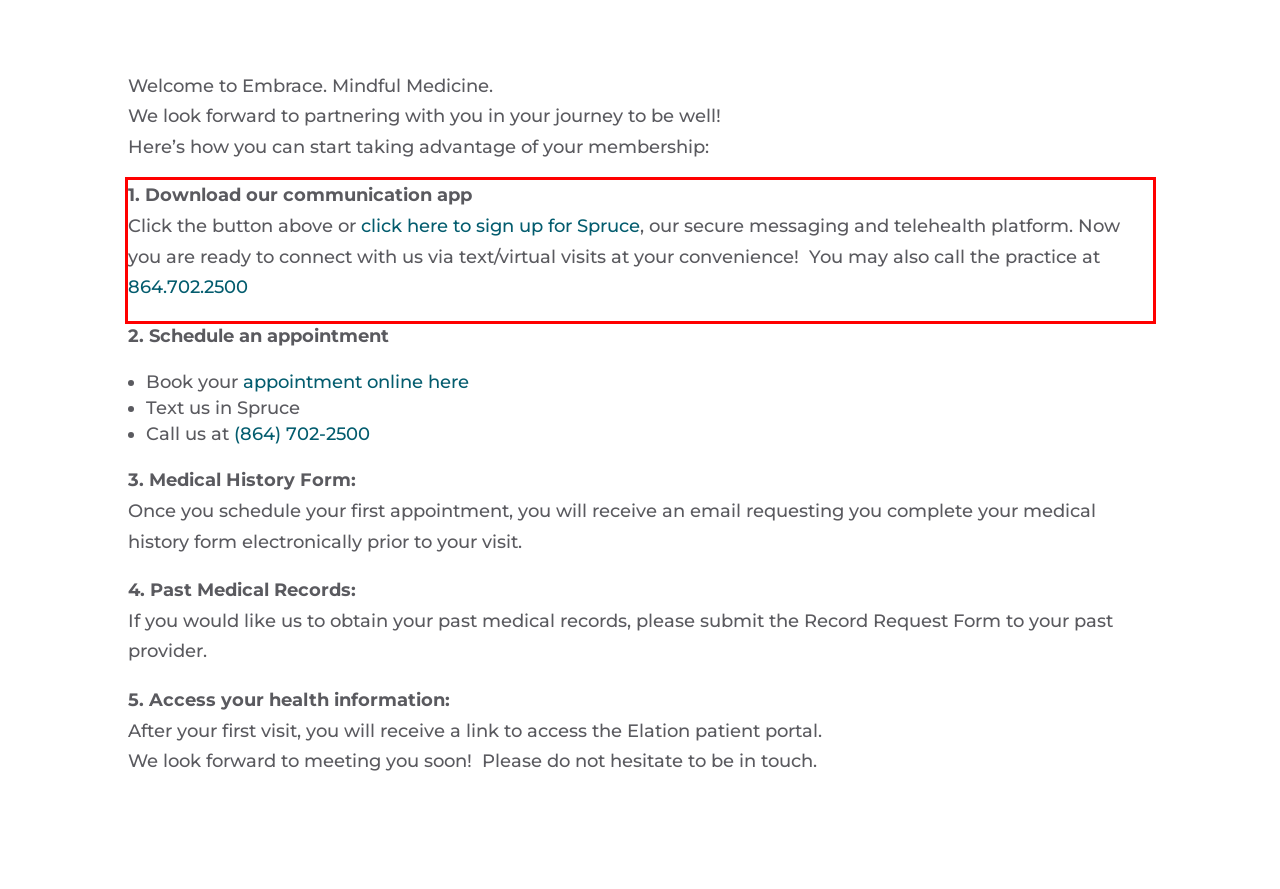From the screenshot of the webpage, locate the red bounding box and extract the text contained within that area.

1. Download our communication app Click the button above or click here to sign up for Spruce, our secure messaging and telehealth platform. Now you are ready to connect with us via text/virtual visits at your convenience! You may also call the practice at 864.702.2500